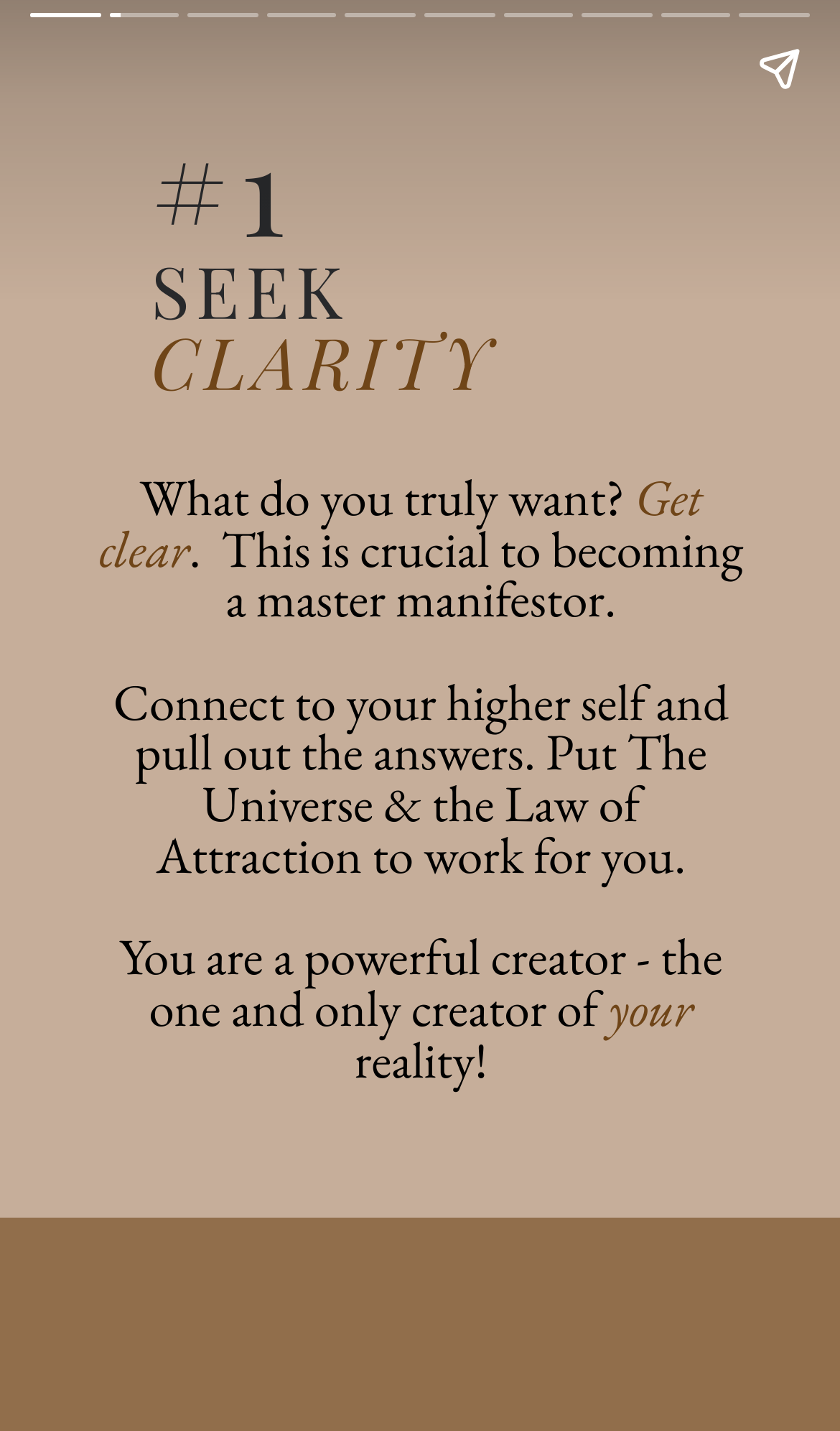How many sections are there on the page?
Look at the image and respond with a one-word or short-phrase answer.

2